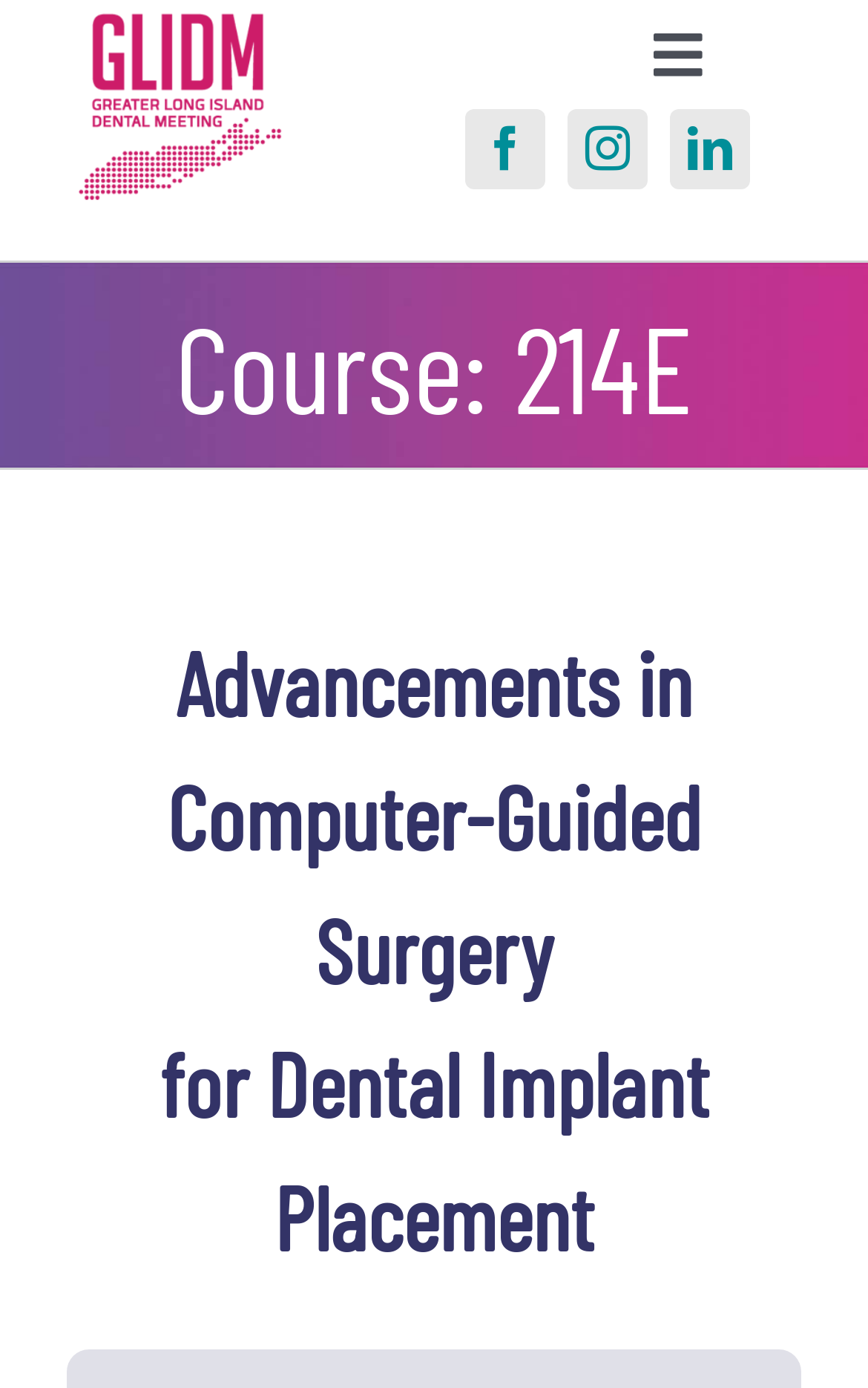Construct a thorough caption encompassing all aspects of the webpage.

The webpage appears to be a course registration page for a dental implant placement course. At the top left corner, there is a logo of GLIDM, which is an image. Next to the logo, there is a primary navigation menu with a toggle button on the right side. Below the navigation menu, there are several links, including "Registration", "About Us", "Event", "Exhibitors", and "Contact GLIDM", which are arranged horizontally across the page. Each of these links has a corresponding submenu button on the right side.

Below the navigation links, there are three social media links, namely "facebook", "instagram", and "linkedin", which are positioned horizontally and aligned to the right side of the page.

The main content of the page is divided into a region titled "Page Title Bar", which spans the entire width of the page. Within this region, there are two headings. The first heading, "Course: 214E", is positioned at the top, and the second heading, "Advancements in Computer-Guided Surgery for Dental Implant Placement", is positioned below the first heading. The second heading appears to be the title of the course.

At the bottom of the page, there is no visible content, but the course details are provided at the top, including the course code, speaker, date, and credit hours.